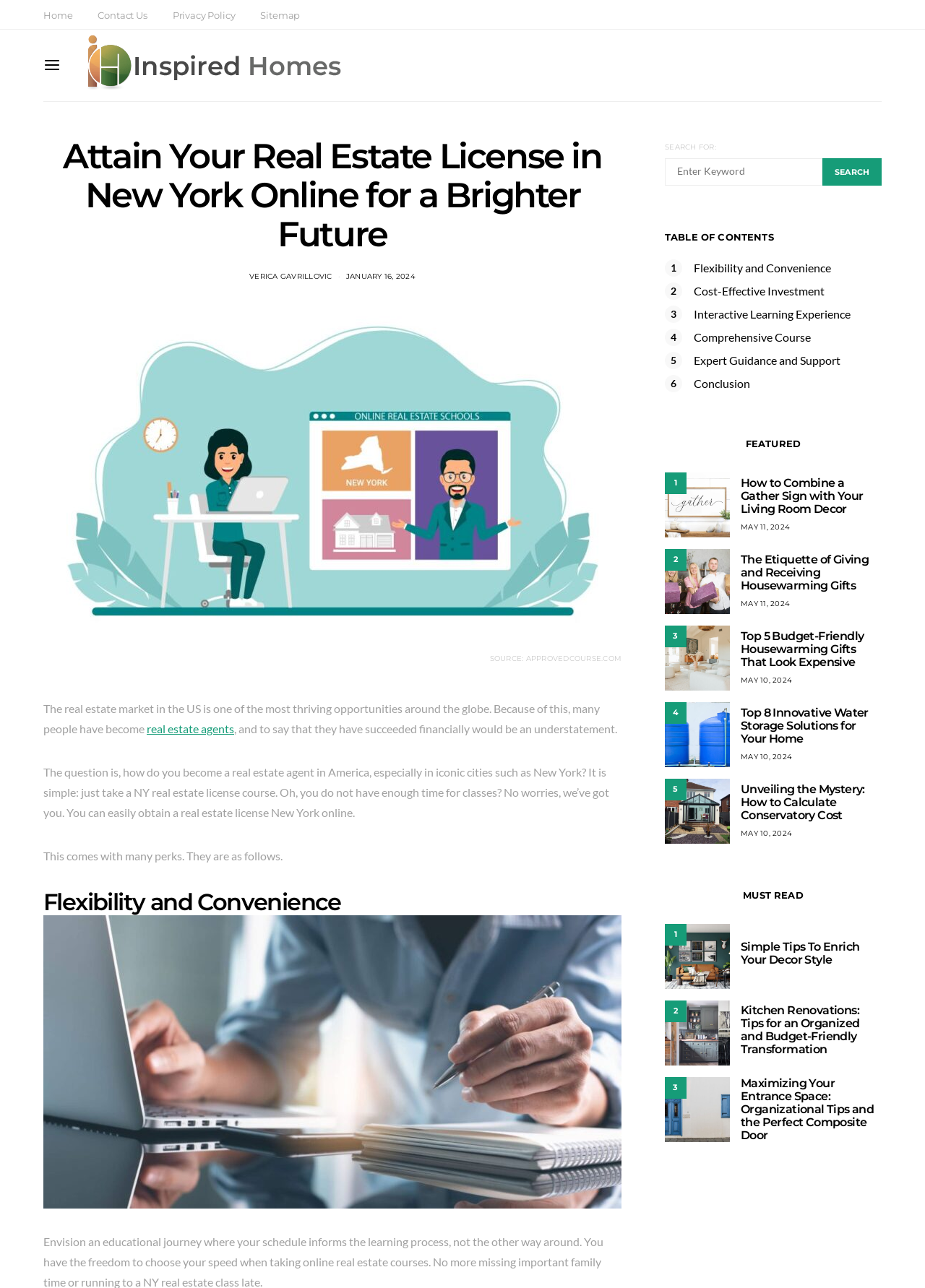Provide the bounding box coordinates of the HTML element this sentence describes: "Privacy Policy".

[0.187, 0.007, 0.254, 0.018]